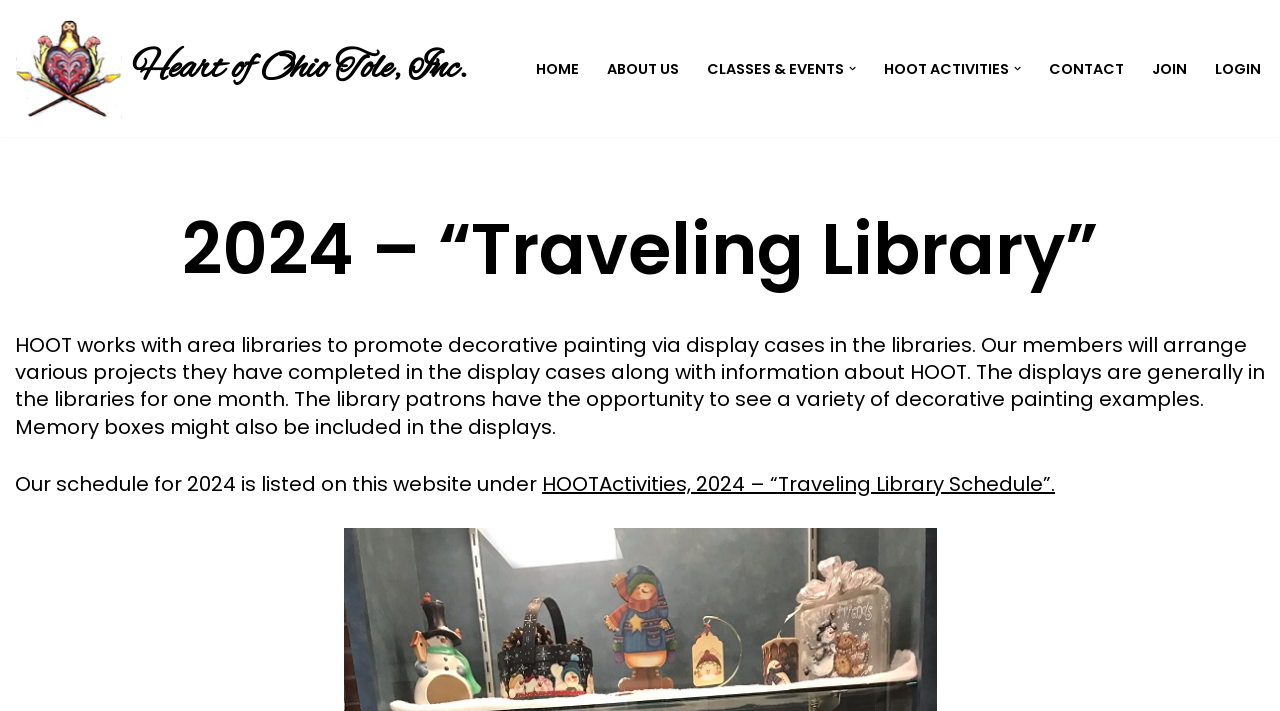Determine the bounding box coordinates of the clickable element necessary to fulfill the instruction: "Click on the 'HOME' link". Provide the coordinates as four float numbers within the 0 to 1 range, i.e., [left, top, right, bottom].

[0.418, 0.079, 0.452, 0.114]